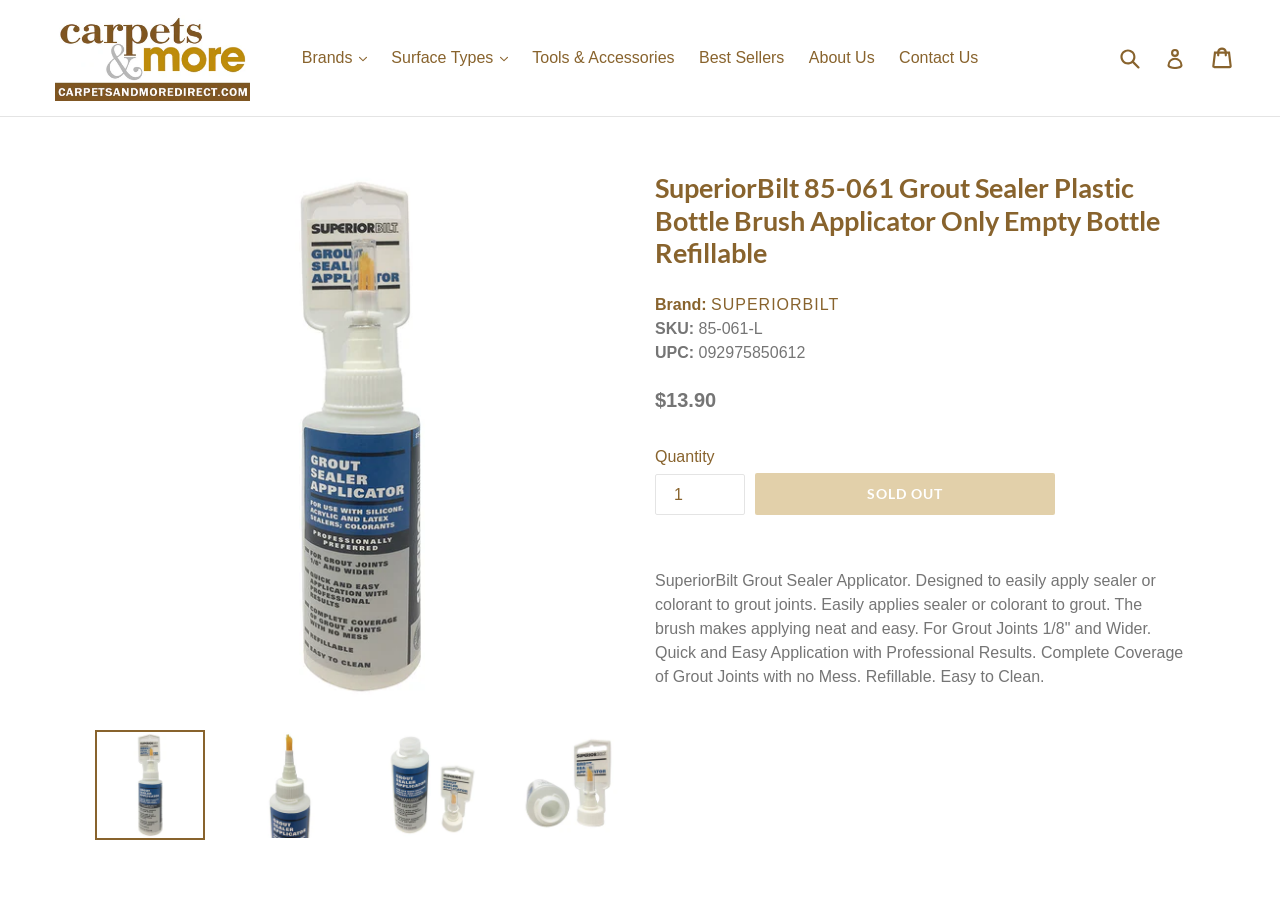Please locate the bounding box coordinates of the region I need to click to follow this instruction: "Log in to your account".

[0.91, 0.042, 0.926, 0.087]